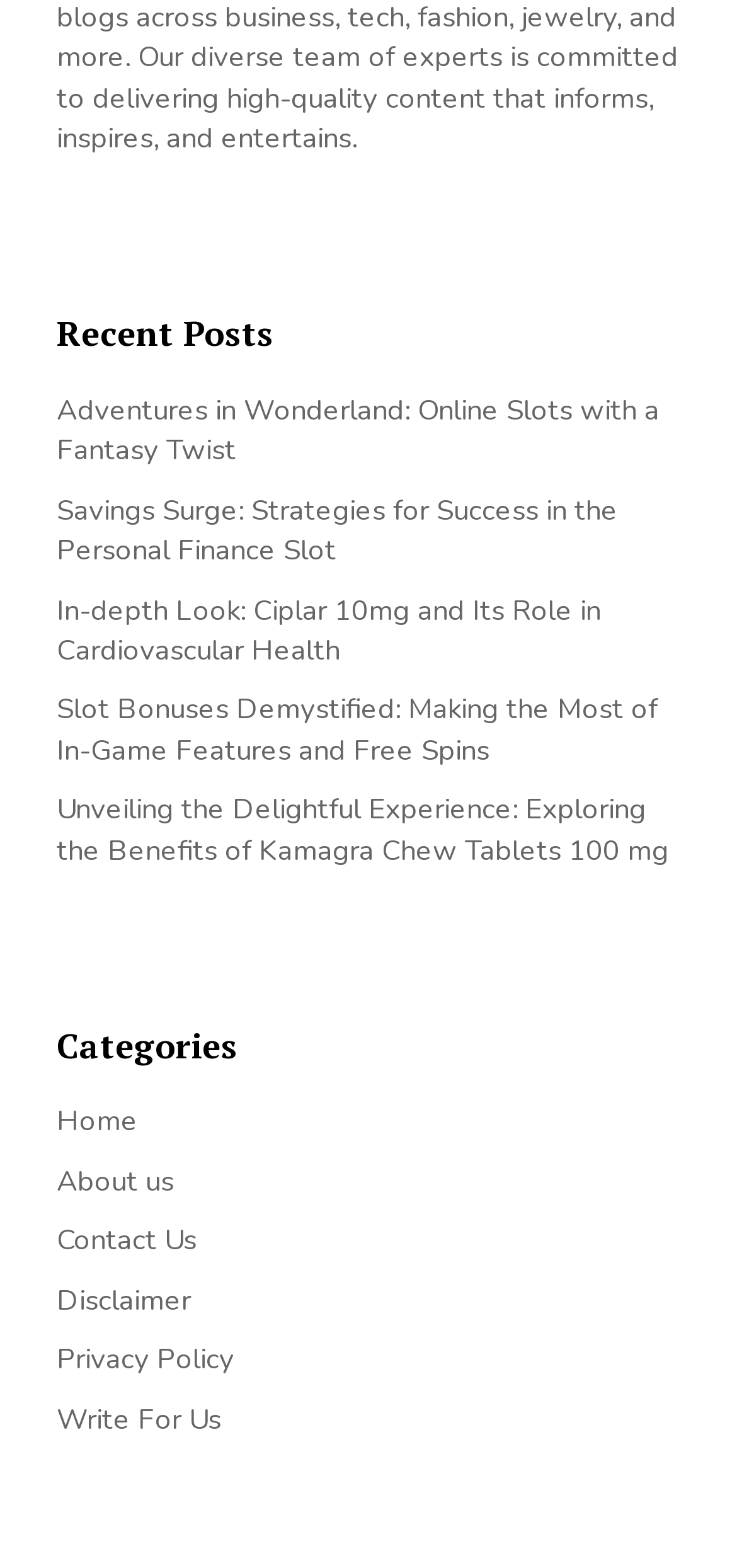For the given element description Write For Us, determine the bounding box coordinates of the UI element. The coordinates should follow the format (top-left x, top-left y, bottom-right x, bottom-right y) and be within the range of 0 to 1.

[0.077, 0.893, 0.3, 0.917]